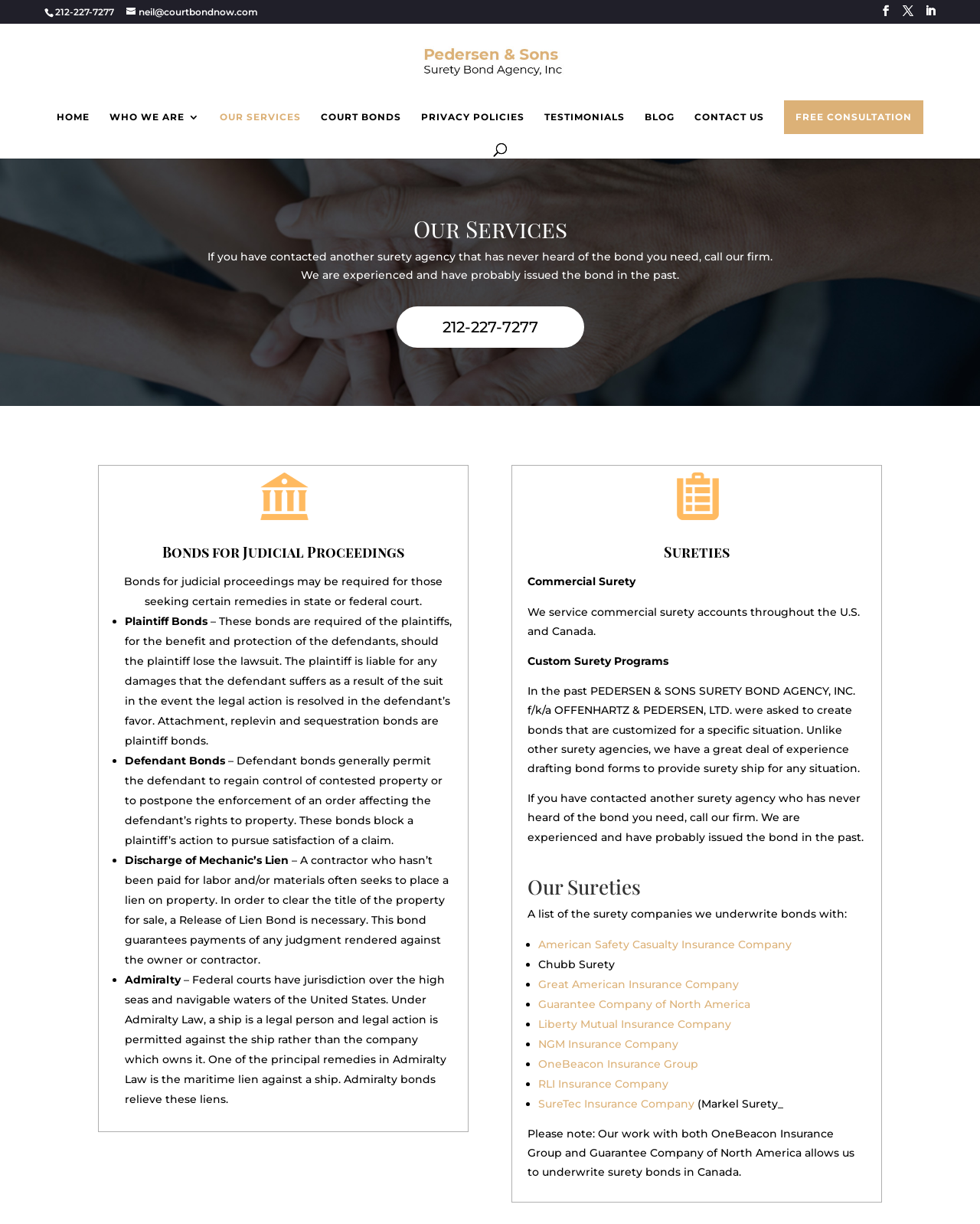Write an exhaustive caption that covers the webpage's main aspects.

The webpage is about Pedersen & Sons, a surety bond agency. At the top, there is a phone number and an email address. Below that, there is a logo of Pedersen & Sons, which is an image. 

To the left of the logo, there is a navigation menu with links to different sections of the website, including "HOME", "WHO WE ARE", "OUR SERVICES", "COURT BONDS", "PRIVACY POLICIES", "TESTIMONIALS", "BLOG", and "CONTACT US". 

Below the navigation menu, there is a heading "Our Services" and a brief description of the services provided by Pedersen & Sons. 

Next, there is a section about bonds for judicial proceedings, which includes a list of different types of bonds, such as plaintiff bonds, defendant bonds, discharge of mechanic's lien, and admiralty bonds. Each type of bond has a brief description.

Following that, there is a section about sureties, which includes information about commercial surety, custom surety programs, and a list of surety companies that Pedersen & Sons underwrites bonds with. The list includes companies such as American Safety Casualty Insurance Company, Chubb Surety, and Liberty Mutual Insurance Company.

At the bottom of the page, there is a call-to-action link for a free consultation and a search box to search for specific bonds or services.